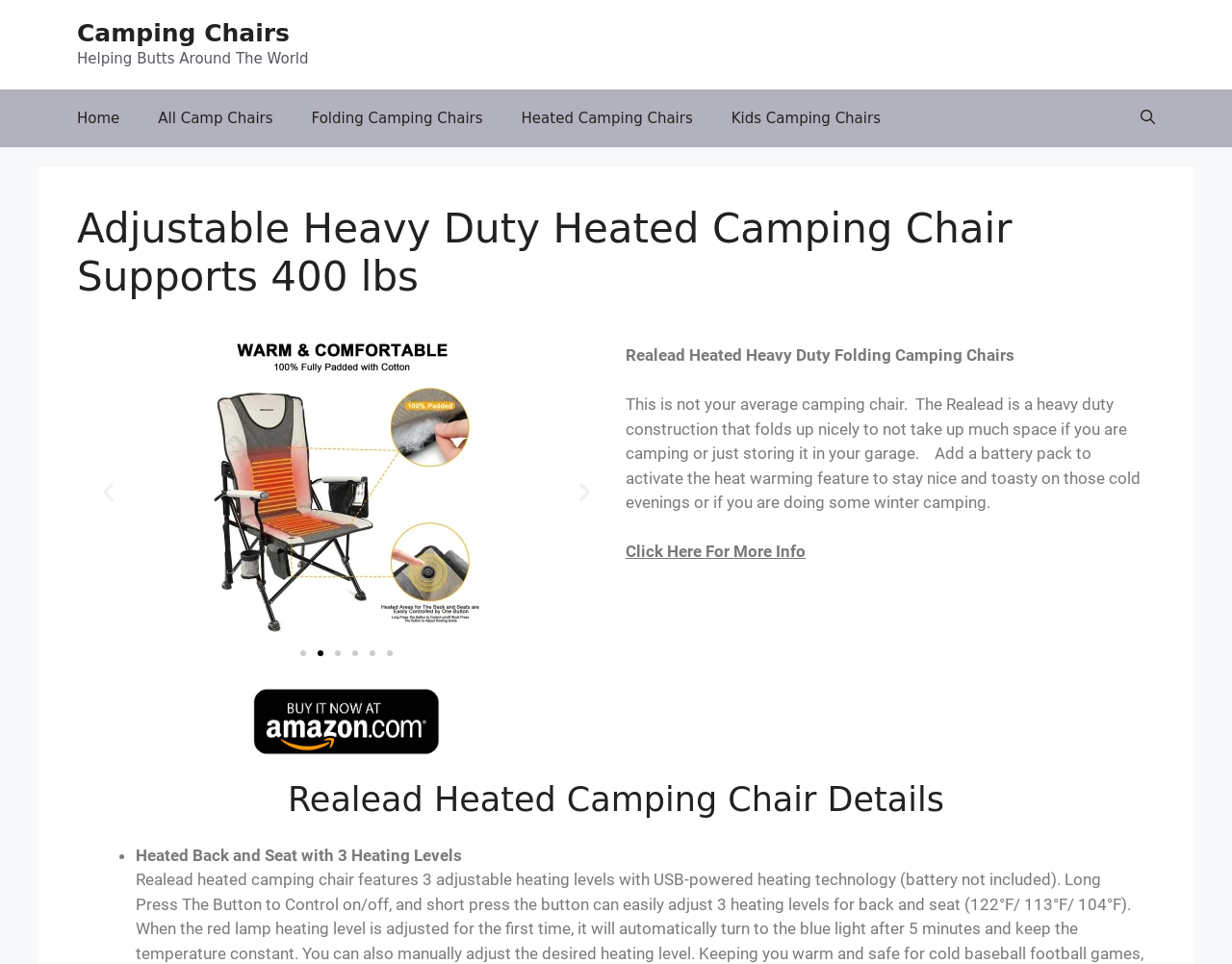Create a detailed summary of all the visual and textual information on the webpage.

The webpage is about a product called Realead Heated Heavy Duty Folding Camping Chair. At the top, there is a banner with the site's name and a navigation menu with links to different sections, including Home, All Camp Chairs, Folding Camping Chairs, Heated Camping Chairs, and Kids Camping Chairs. 

Below the navigation menu, there is a heading that reads "Adjustable Heavy Duty Heated Camping Chair Supports 400 lbs". 

To the right of the heading, there is a carousel with horizontal scrolling, featuring an image of the camping chair. The carousel has navigation buttons to move to the previous or next slide, as well as buttons to jump to specific slides.

Below the carousel, there is a section with text describing the product. The text is divided into three lines, with the first line reading "Realead Heated", the second line reading "Heavy Duty Folding", and the third line reading "Camping Chairs". 

Below the product name, there is a paragraph describing the product's features, including its heavy-duty construction, folding design, and heat warming feature. 

To the right of the paragraph, there is a link to "Click Here For More Info". 

Further down, there is a heading that reads "Realead Heated Camping Chair Details", followed by a list of features, including "Heated Back and Seat with 3 Heating Levels", marked with a bullet point.